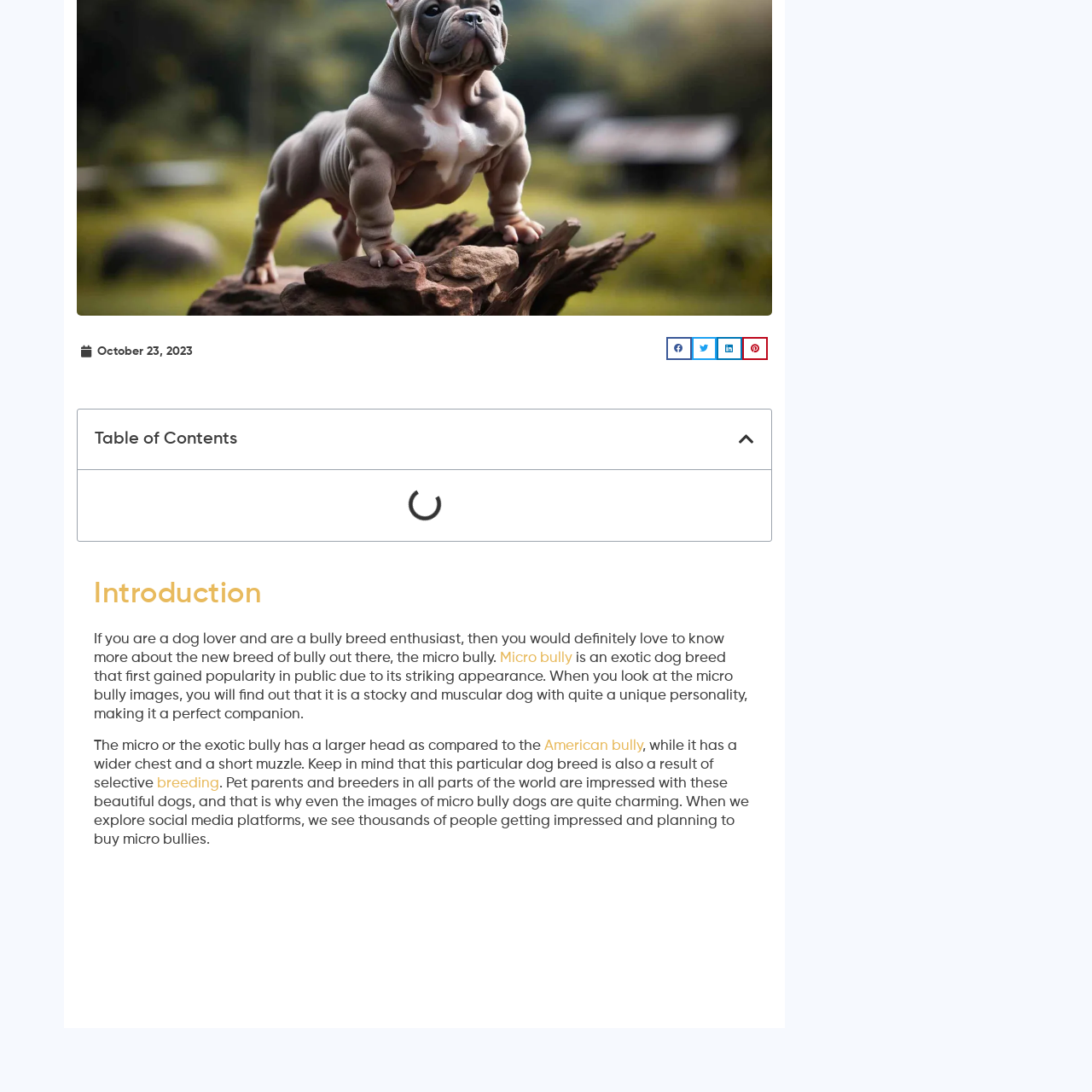What is the purpose of the comparison?
Please look at the image marked with a red bounding box and provide a one-word or short-phrase answer based on what you see.

To highlight breed traits